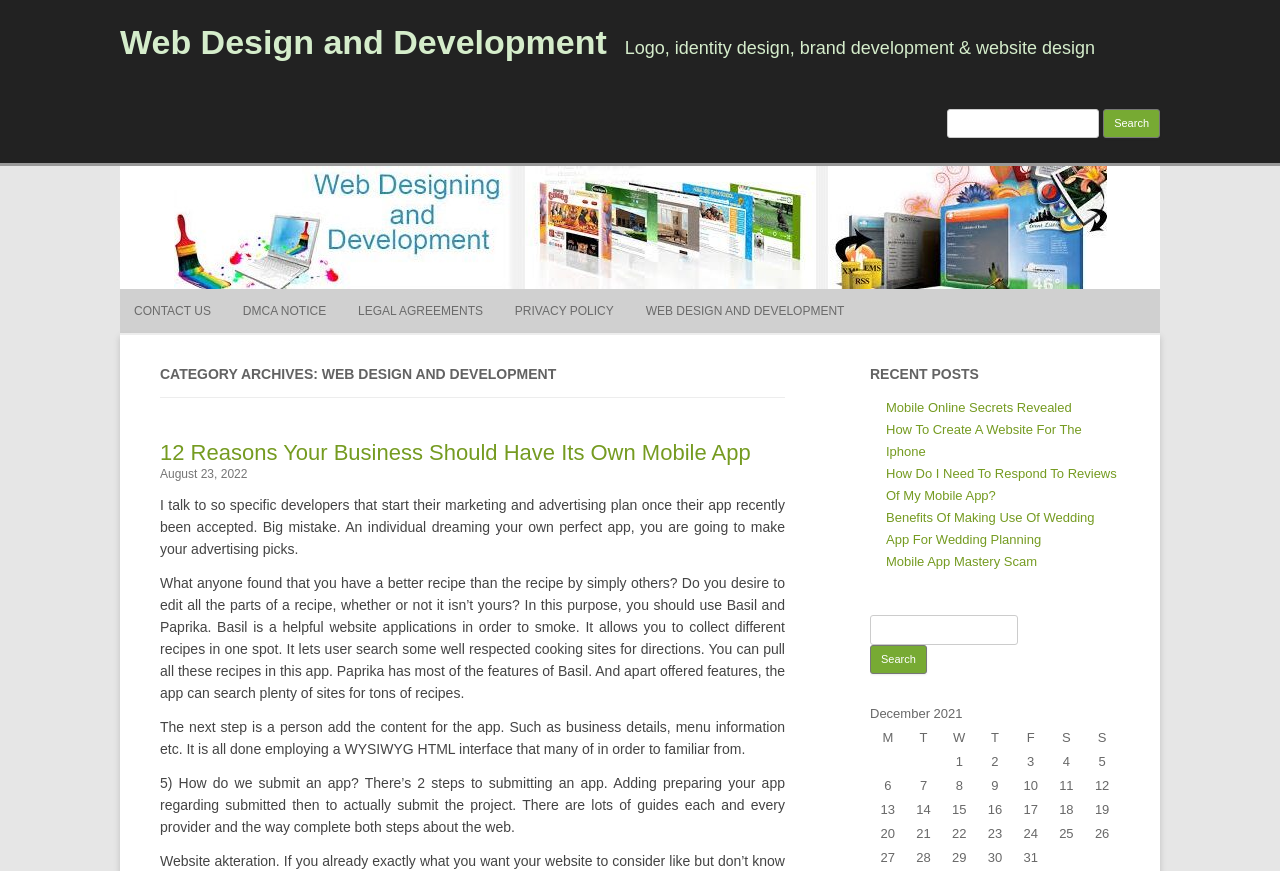Kindly determine the bounding box coordinates for the clickable area to achieve the given instruction: "Search for recent posts".

[0.68, 0.706, 0.795, 0.74]